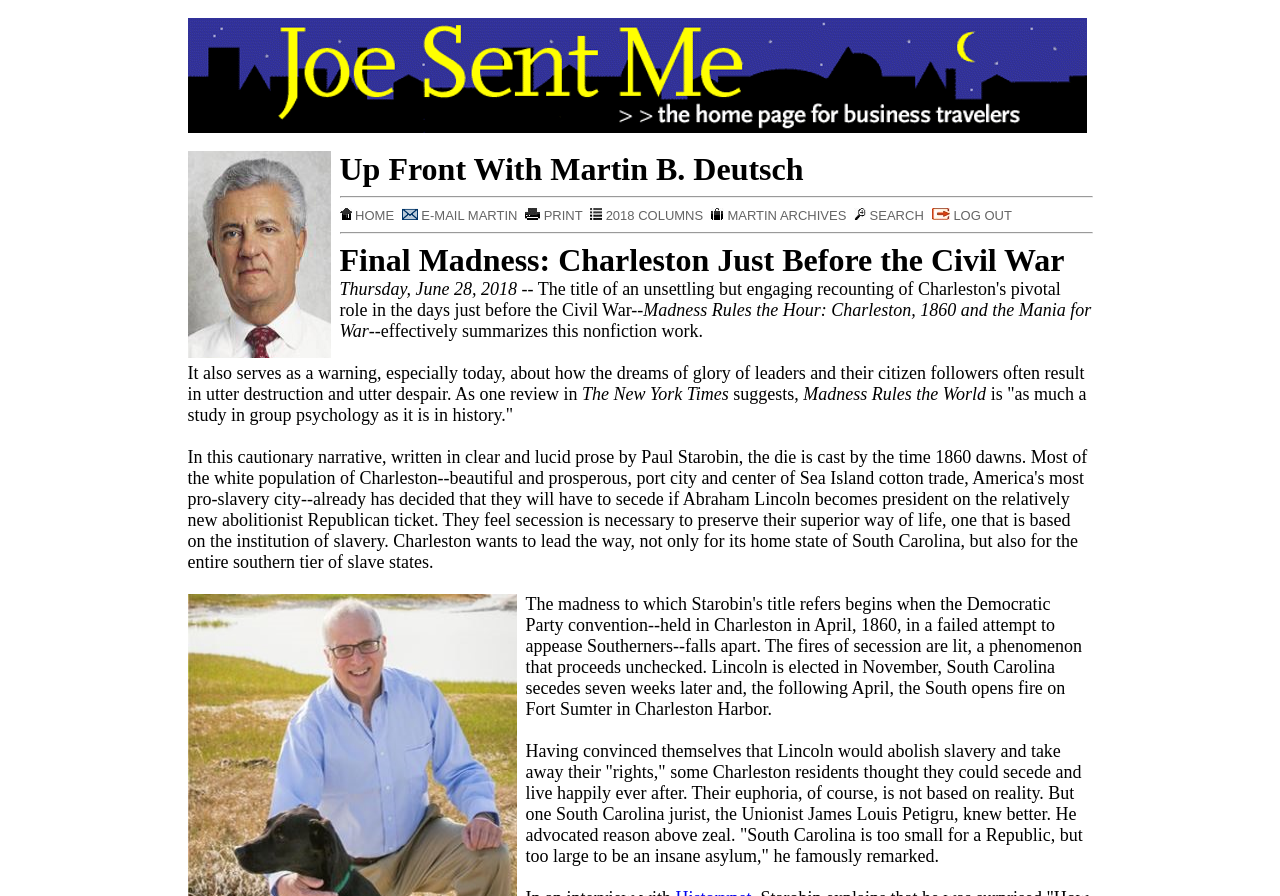Extract the bounding box coordinates of the UI element described by: "Advertising". The coordinates should include four float numbers ranging from 0 to 1, e.g., [left, top, right, bottom].

None